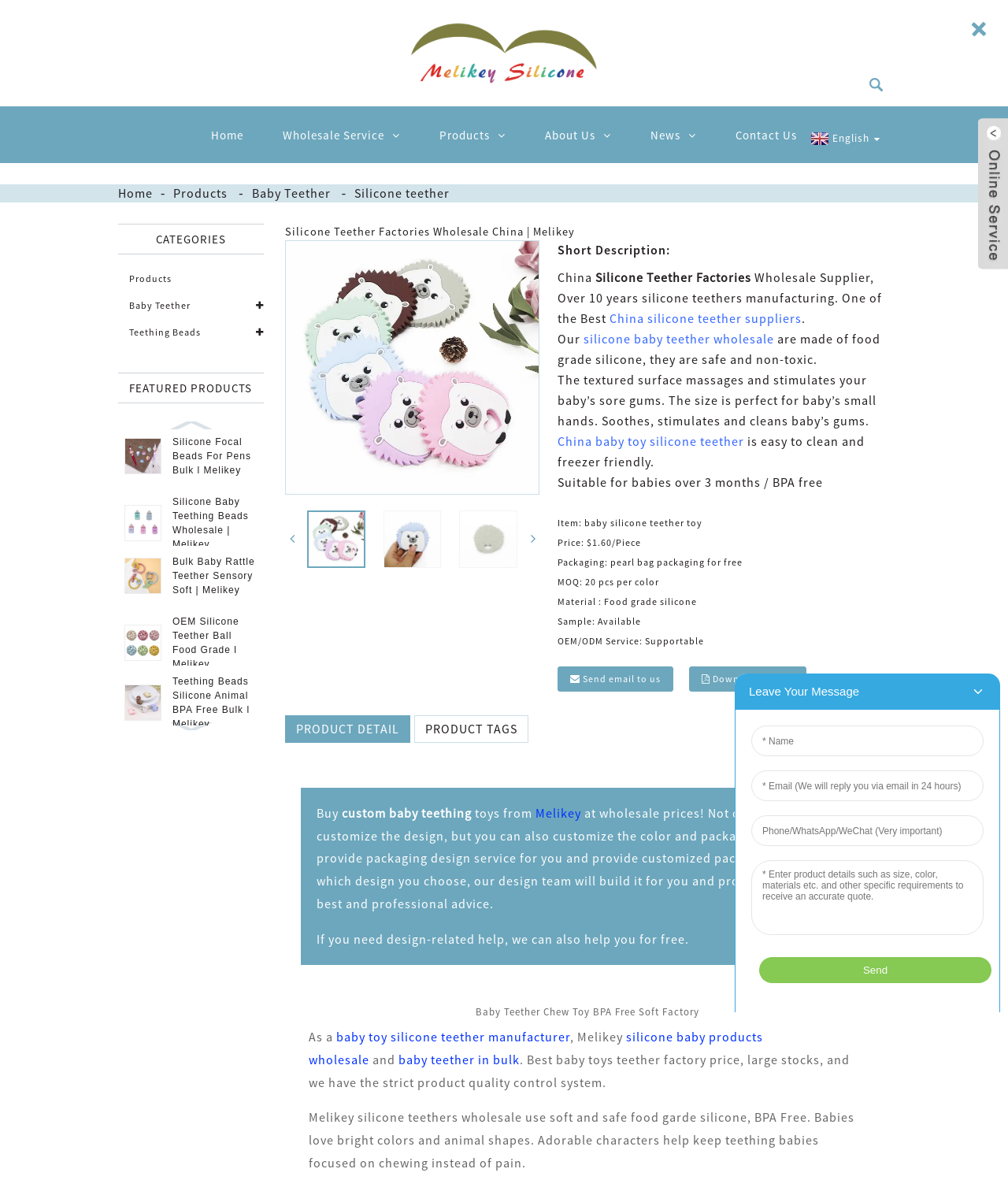Please answer the following question as detailed as possible based on the image: 
What is the language of the website?

I found a link with the text 'English' on the webpage, which suggests that the language of the website is English.